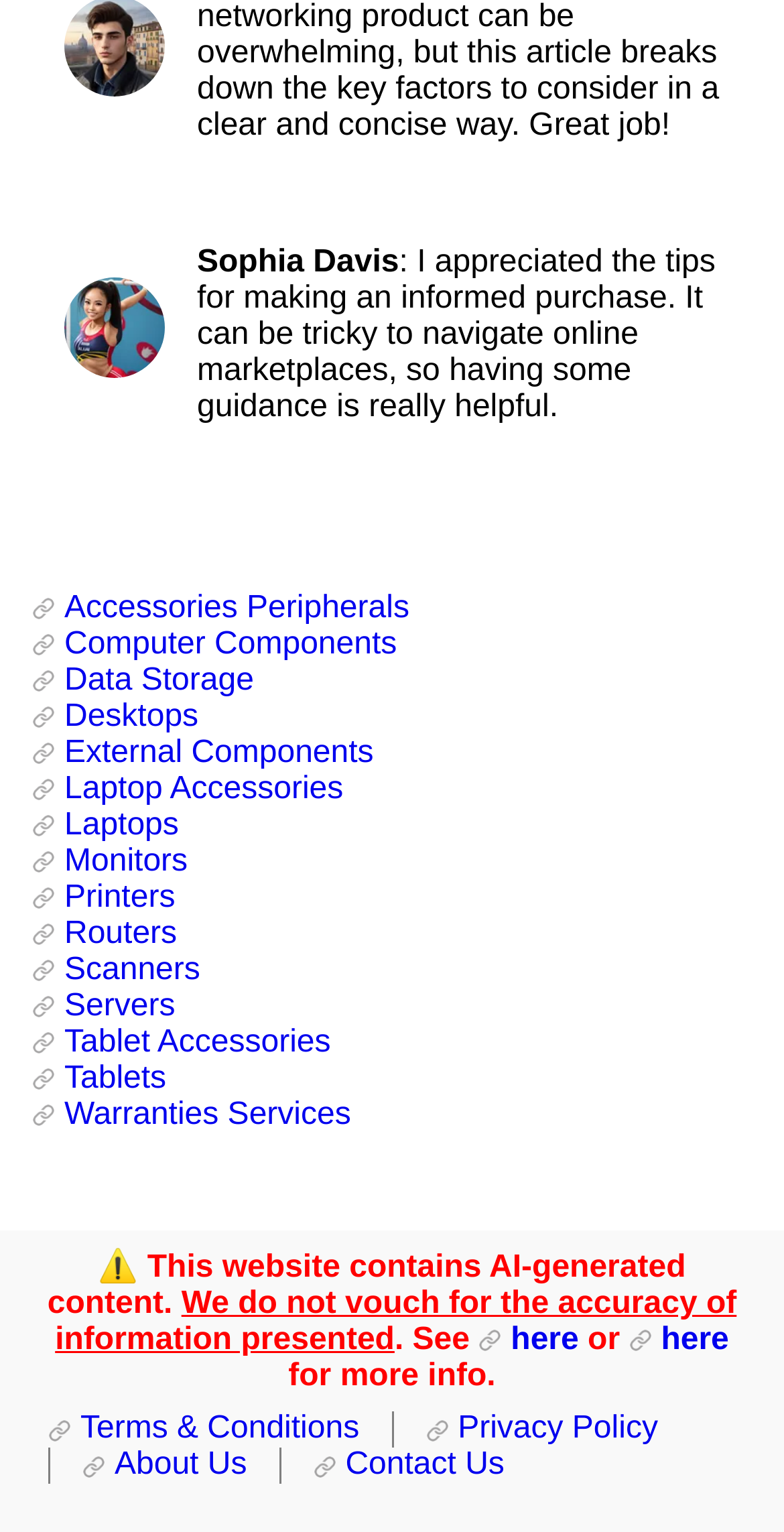Identify the bounding box coordinates for the region to click in order to carry out this instruction: "Contact Us". Provide the coordinates using four float numbers between 0 and 1, formatted as [left, top, right, bottom].

[0.4, 0.946, 0.684, 0.969]